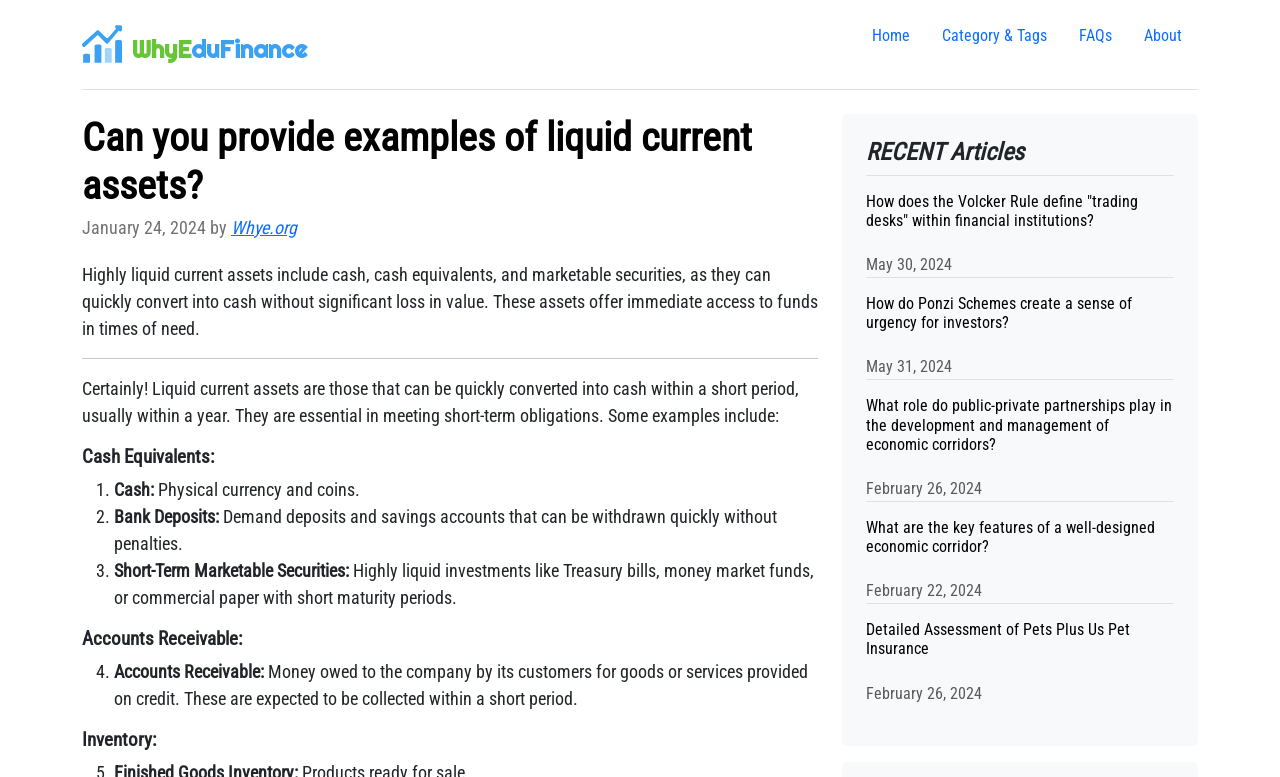Based on the image, provide a detailed and complete answer to the question: 
What is another type of liquid current asset besides cash and cash equivalents?

The webpage lists marketable securities as one of the types of liquid current assets. It explains that these are highly liquid investments like Treasury bills, money market funds, or commercial paper with short maturity periods.